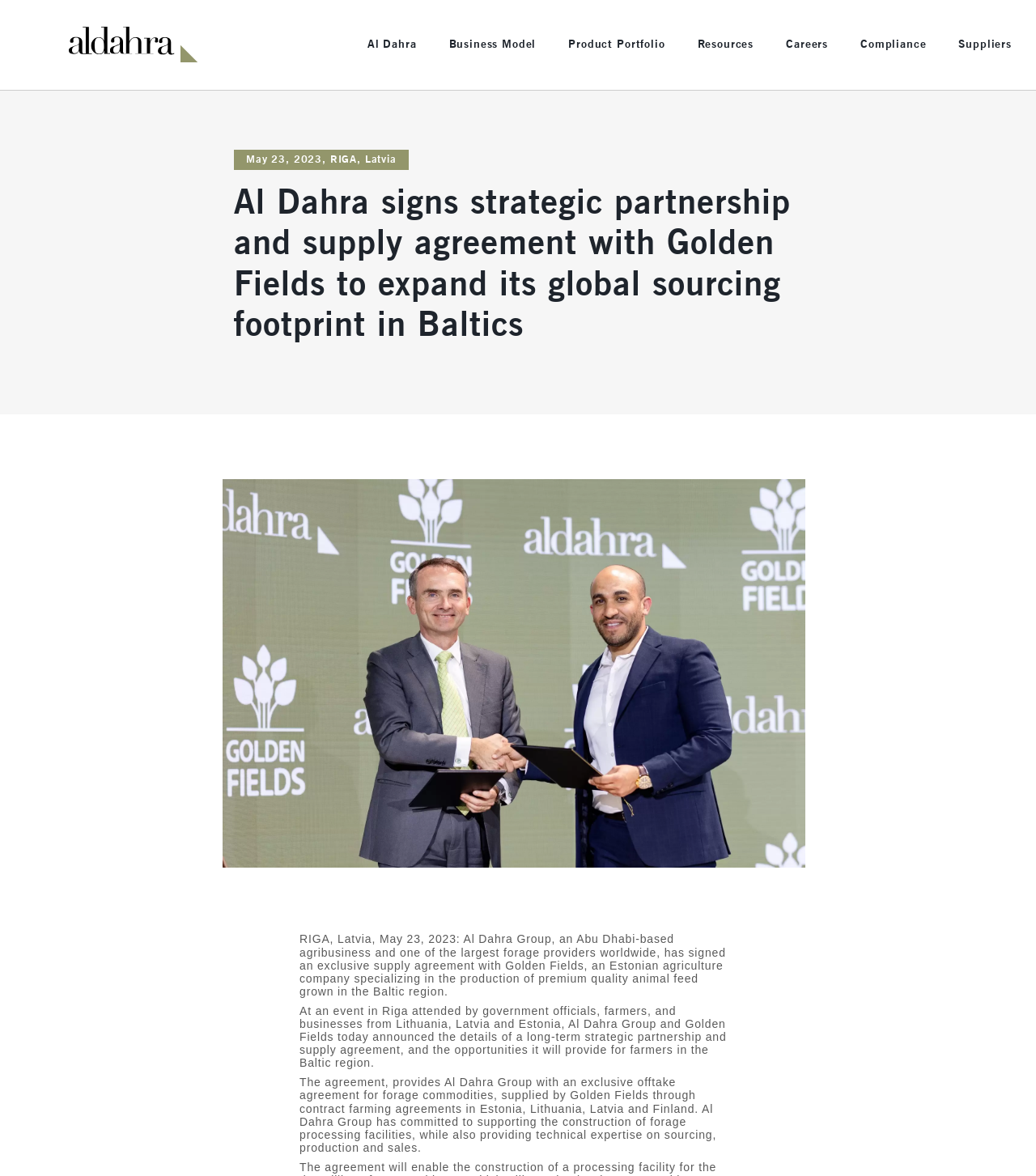Refer to the image and provide an in-depth answer to the question: 
What is the company's name?

The company's name is Al Dahra, which can be found in the link and image elements at the top of the webpage.